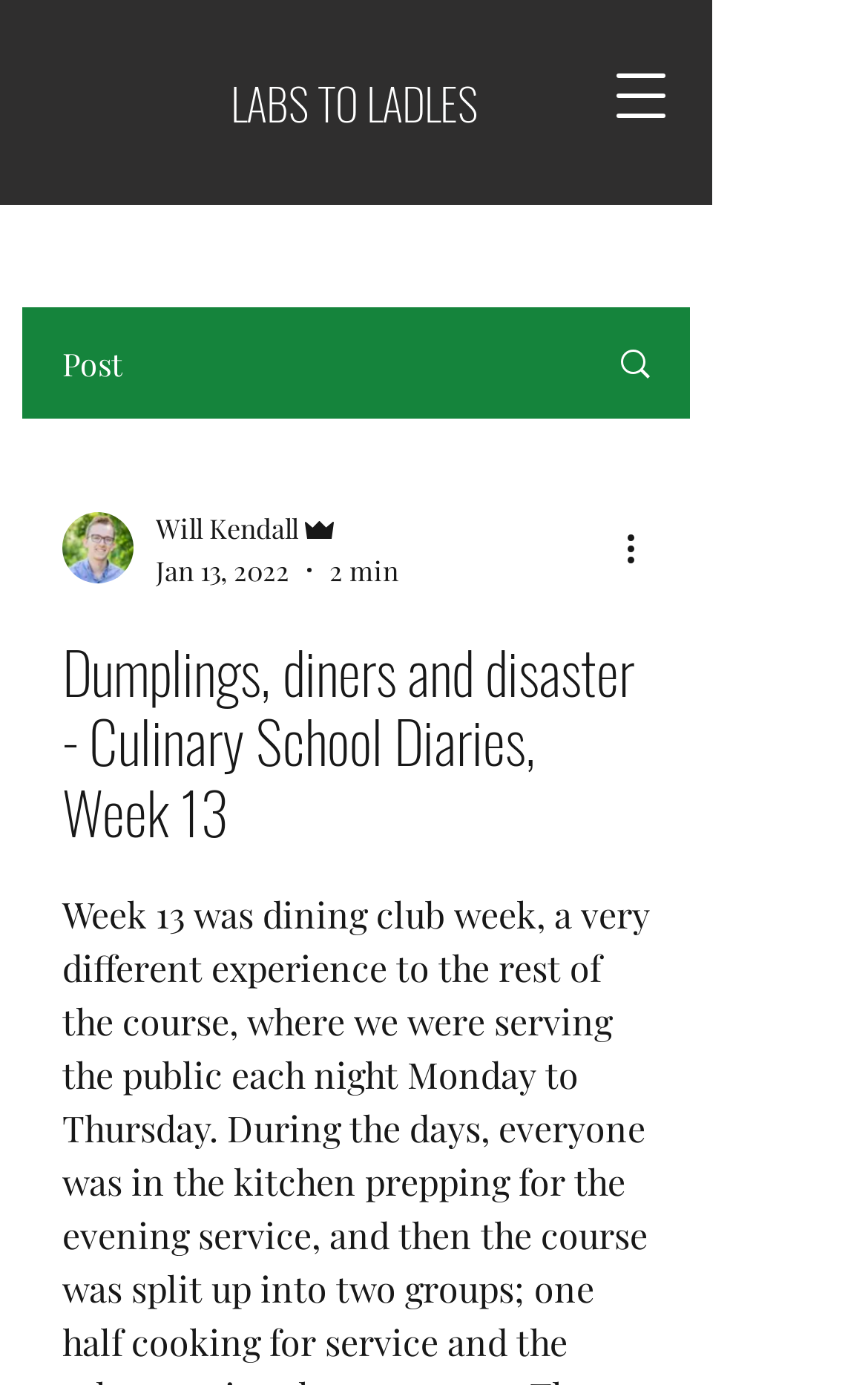What is the estimated reading time of the post?
Provide a detailed answer to the question using information from the image.

I found the estimated reading time of the post by looking at the element with the text '2 min' which is a generic element located at [0.379, 0.398, 0.459, 0.424].